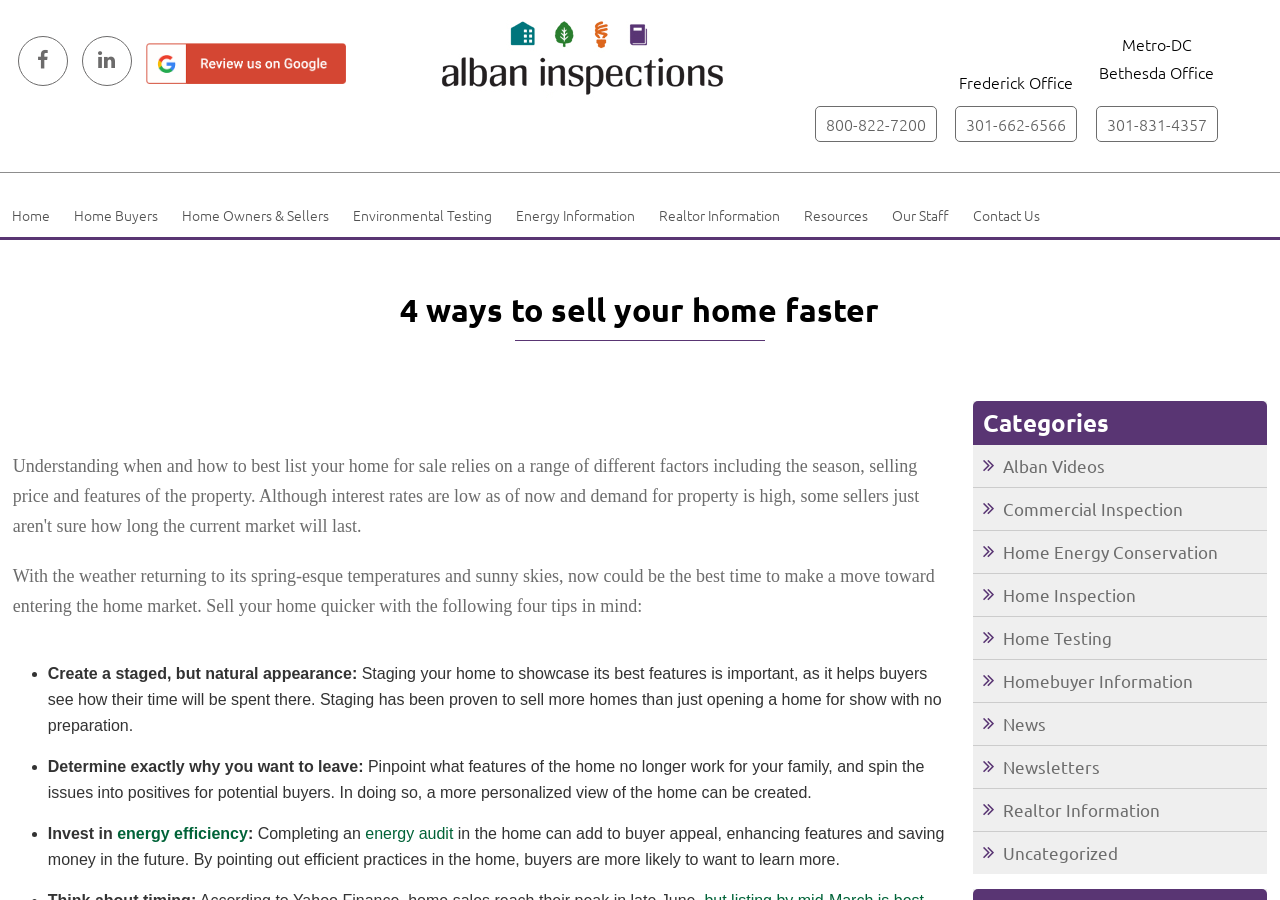Your task is to find and give the main heading text of the webpage.

4 ways to sell your home faster